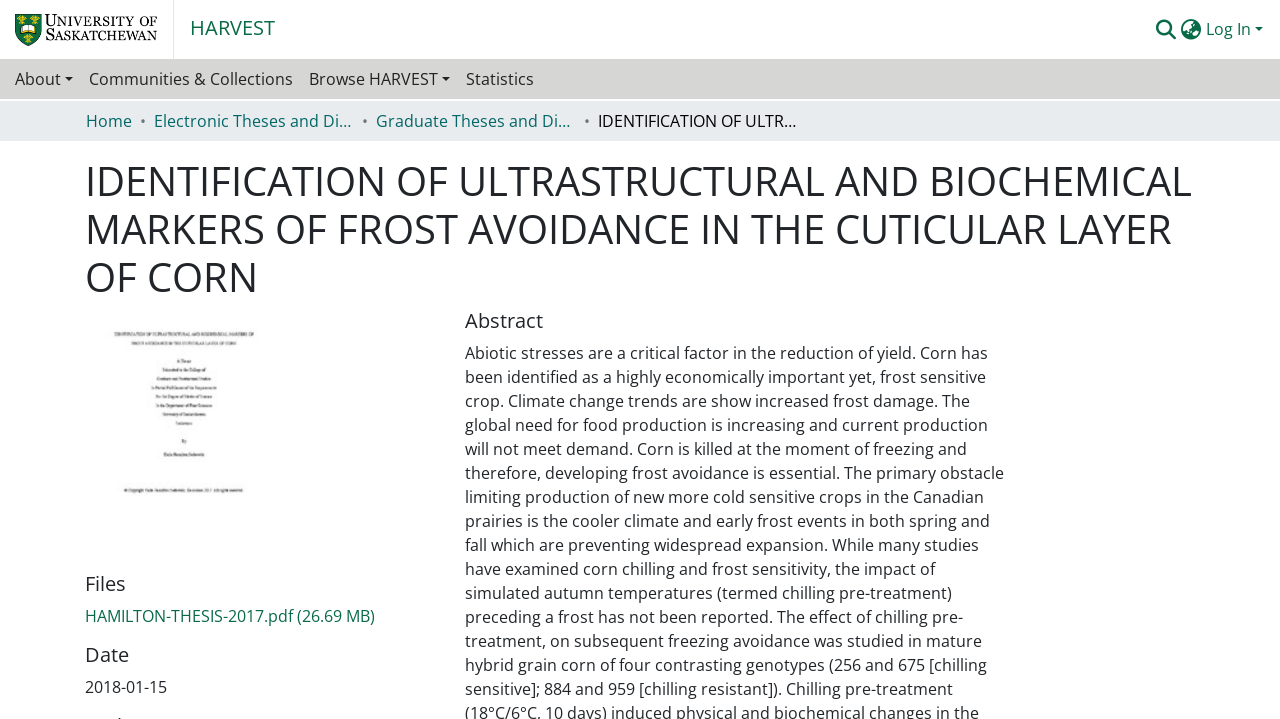Extract the bounding box coordinates for the HTML element that matches this description: "Communities & Collections". The coordinates should be four float numbers between 0 and 1, i.e., [left, top, right, bottom].

[0.063, 0.082, 0.235, 0.137]